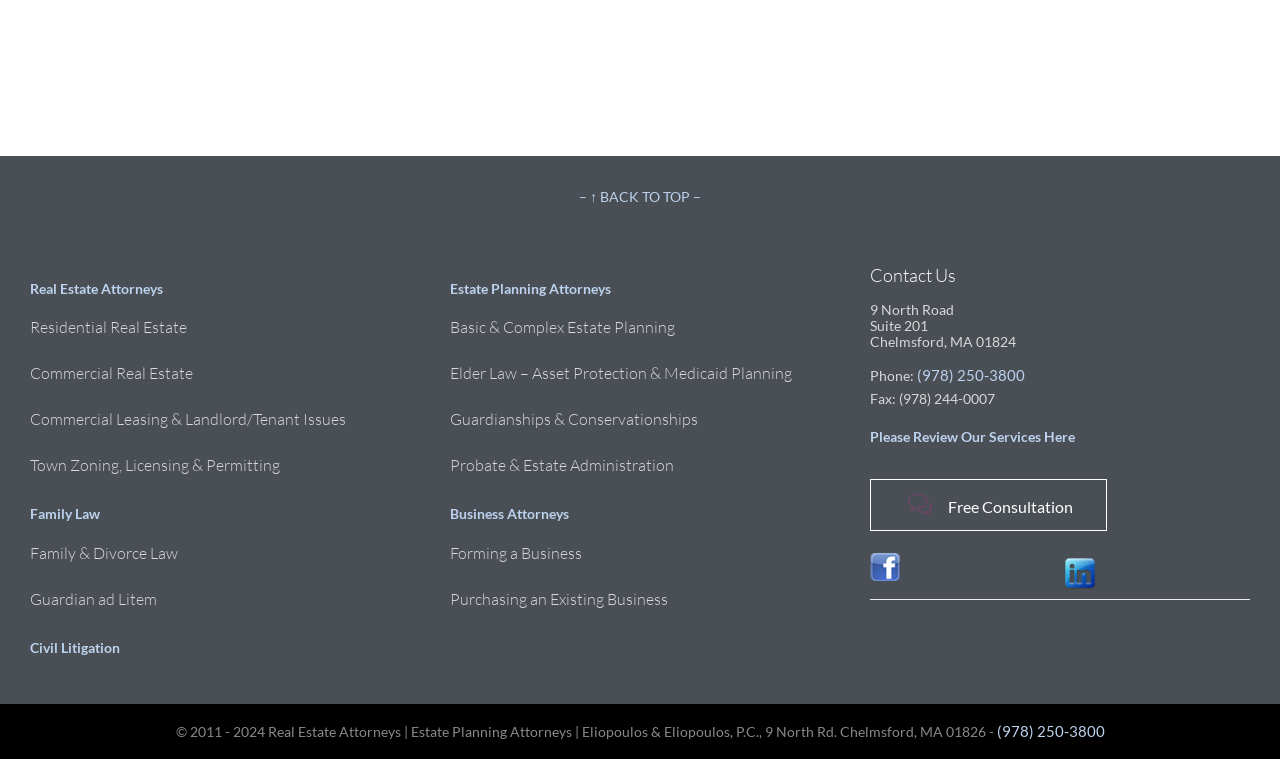Locate the bounding box coordinates of the clickable region necessary to complete the following instruction: "Click on MOTHER’S DAY 2025". Provide the coordinates in the format of four float numbers between 0 and 1, i.e., [left, top, right, bottom].

None